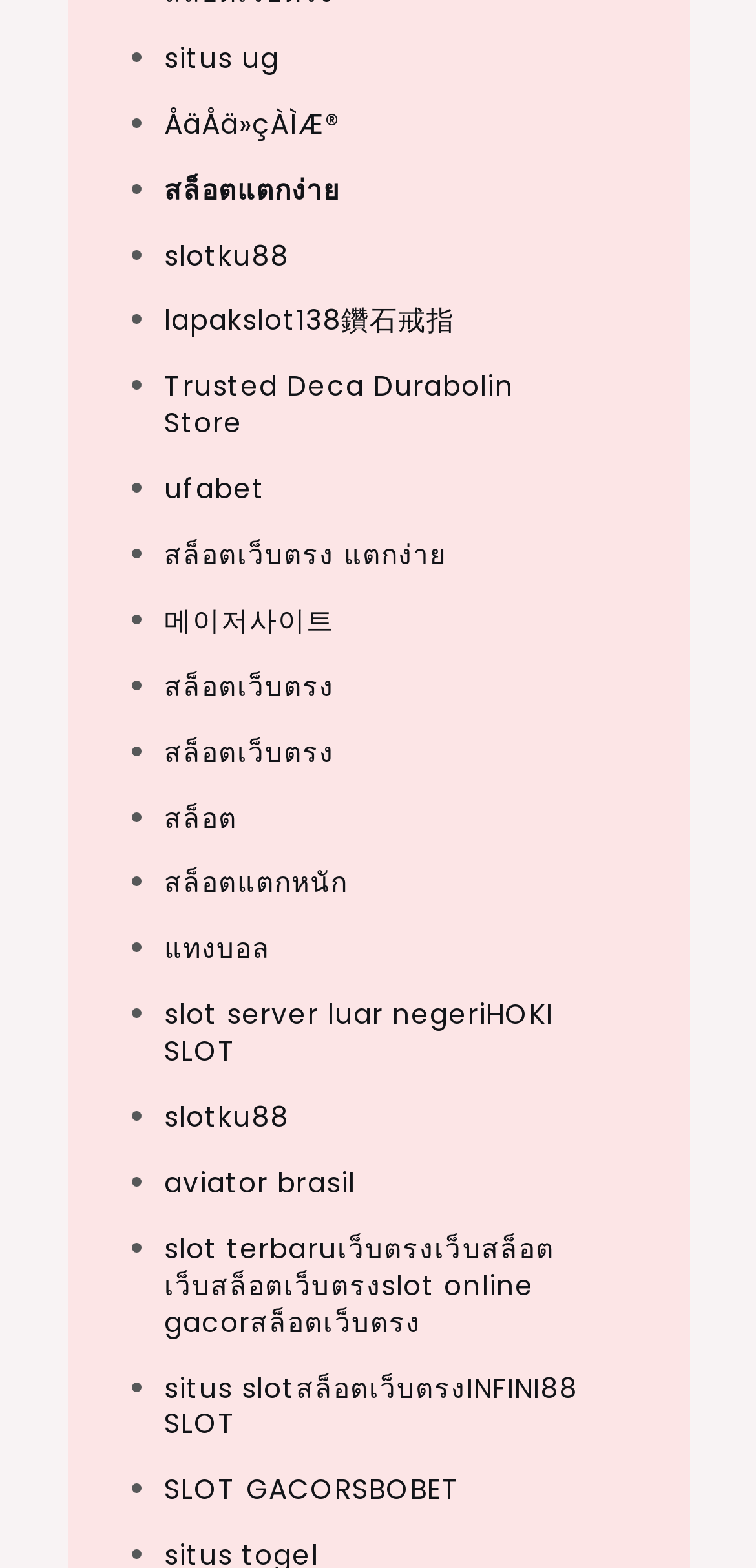Answer succinctly with a single word or phrase:
What is the longest link text on the webpage?

Trusted Deca Durabolin Store